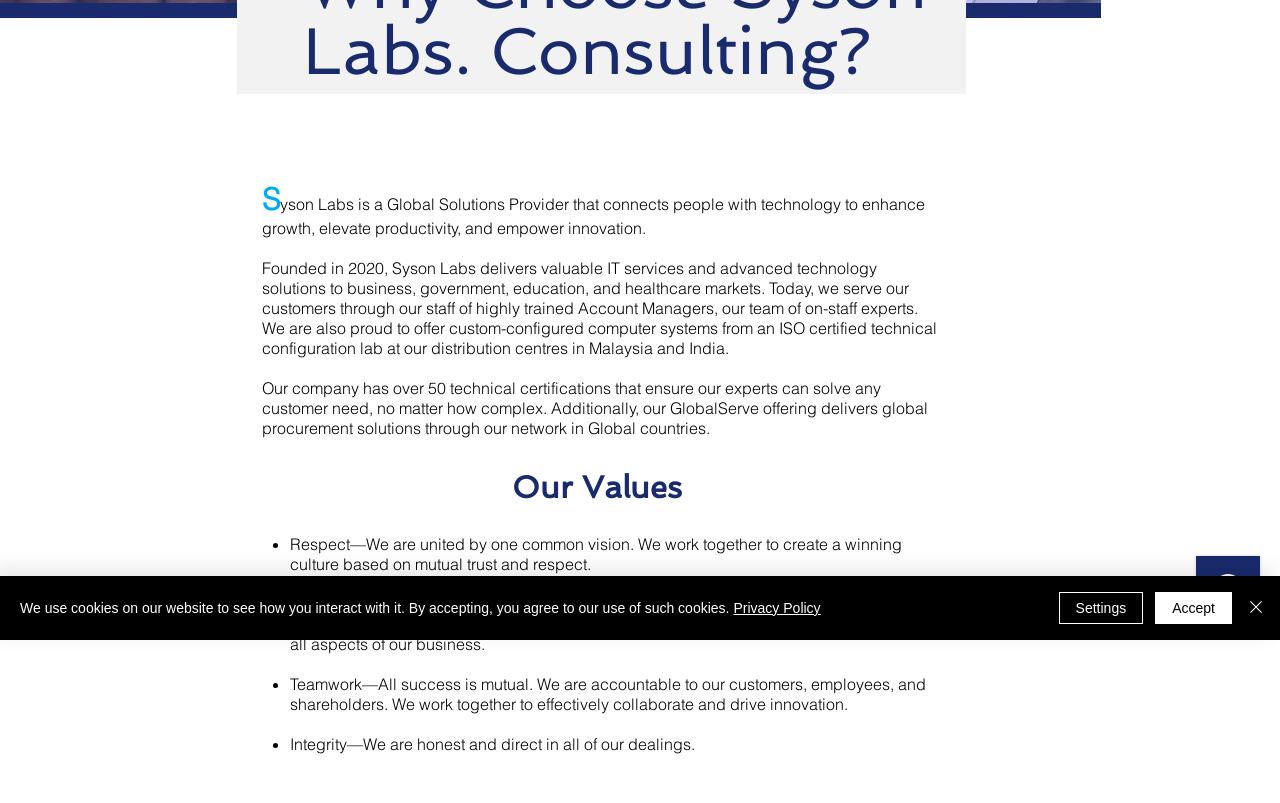Please provide the bounding box coordinates for the UI element as described: "Accept". The coordinates must be four floats between 0 and 1, represented as [left, top, right, bottom].

[0.902, 0.737, 0.962, 0.777]